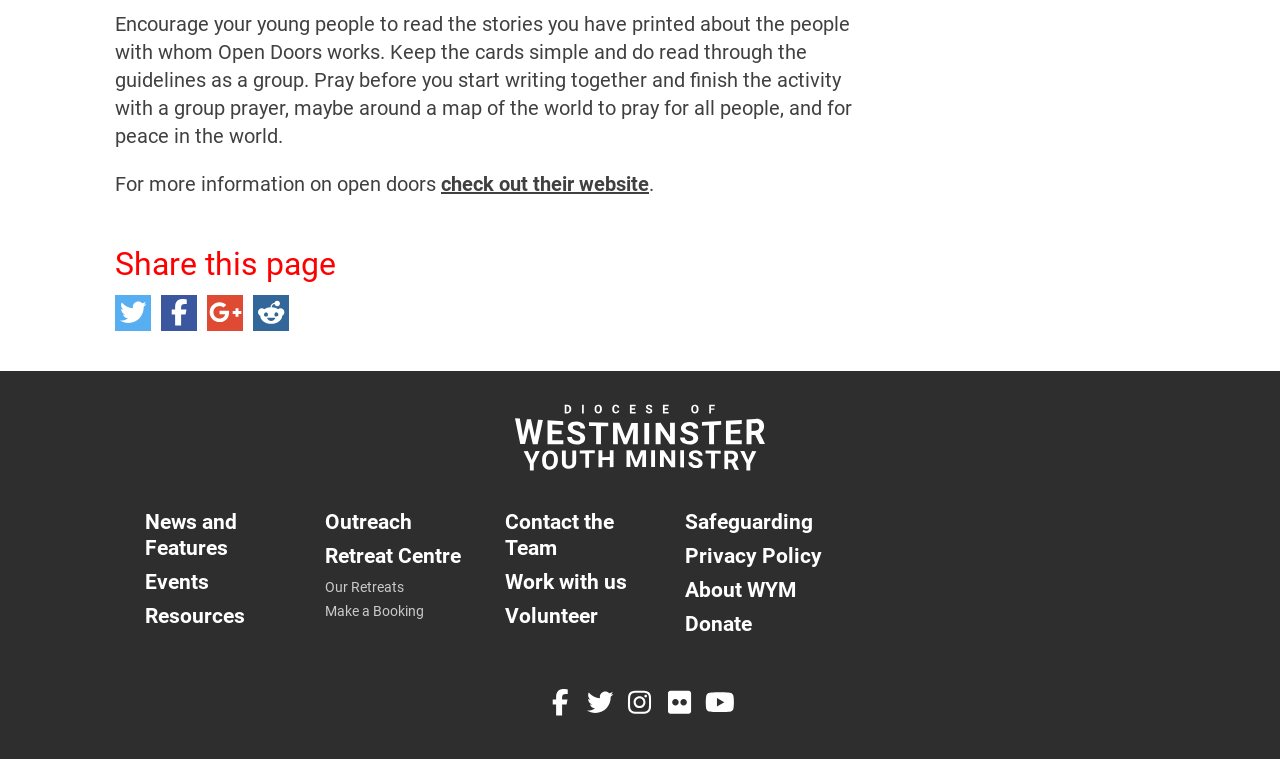Give a concise answer using one word or a phrase to the following question:
What is the name of the retreat center mentioned?

Retreat Centre